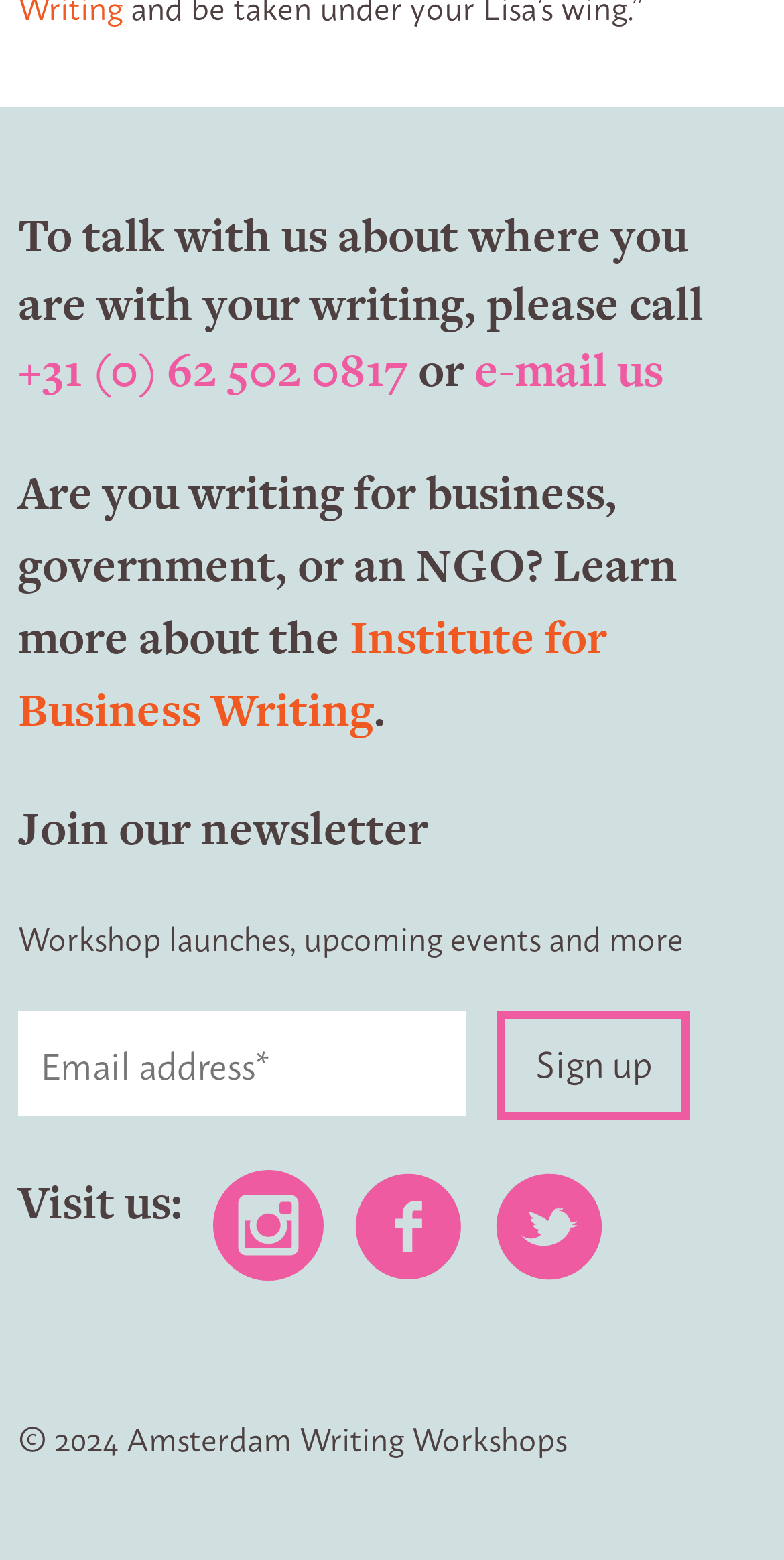Provide the bounding box coordinates in the format (top-left x, top-left y, bottom-right x, bottom-right y). All values are floating point numbers between 0 and 1. Determine the bounding box coordinate of the UI element described as: name="EMAIL" placeholder="Email address*"

[0.023, 0.649, 0.595, 0.716]